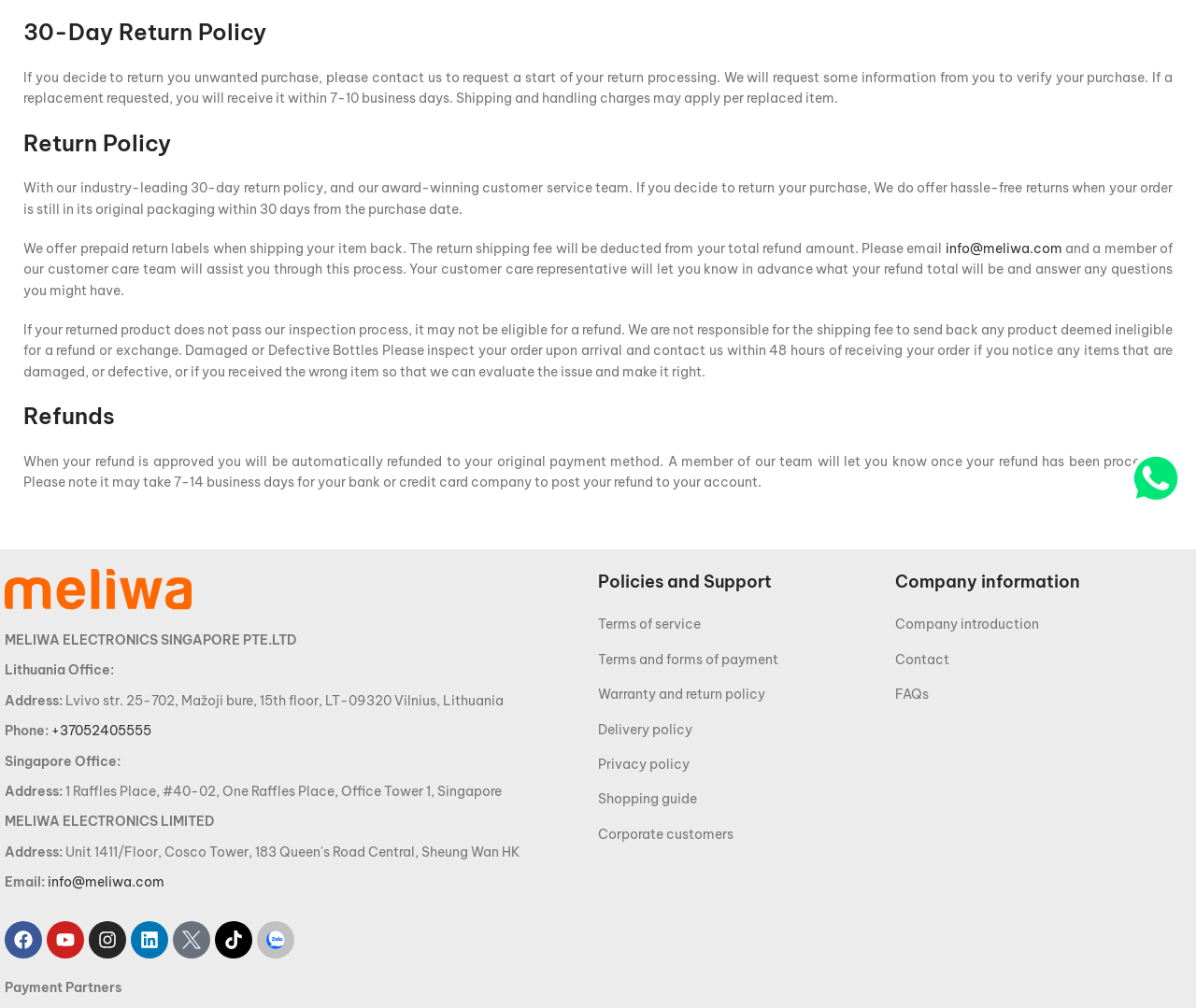Bounding box coordinates are specified in the format (top-left x, top-left y, bottom-right x, bottom-right y). All values are floating point numbers bounded between 0 and 1. Please provide the bounding box coordinate of the region this sentence describes: Home

None